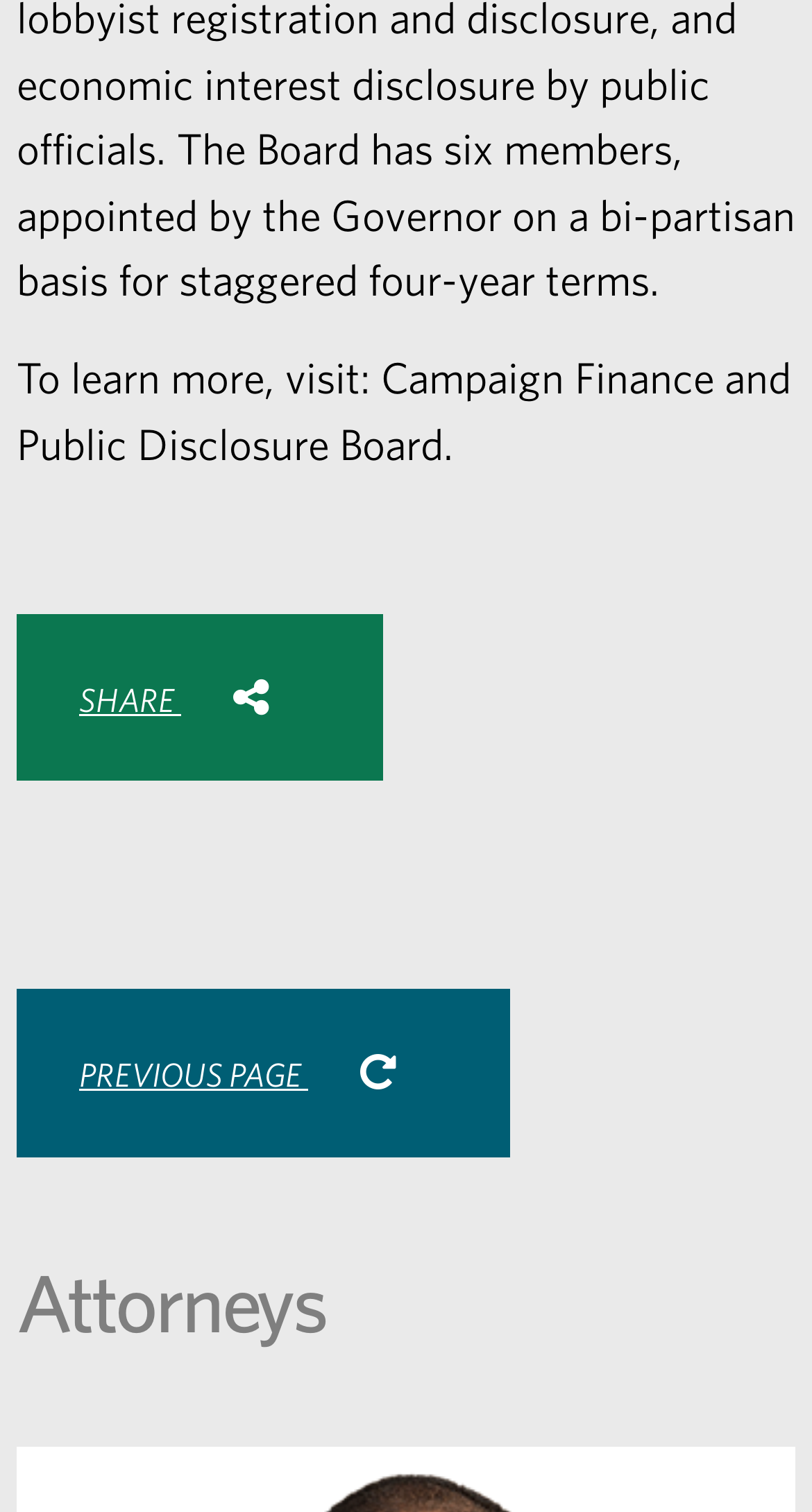Identify the bounding box coordinates for the UI element described as: "blood volume". The coordinates should be provided as four floats between 0 and 1: [left, top, right, bottom].

None